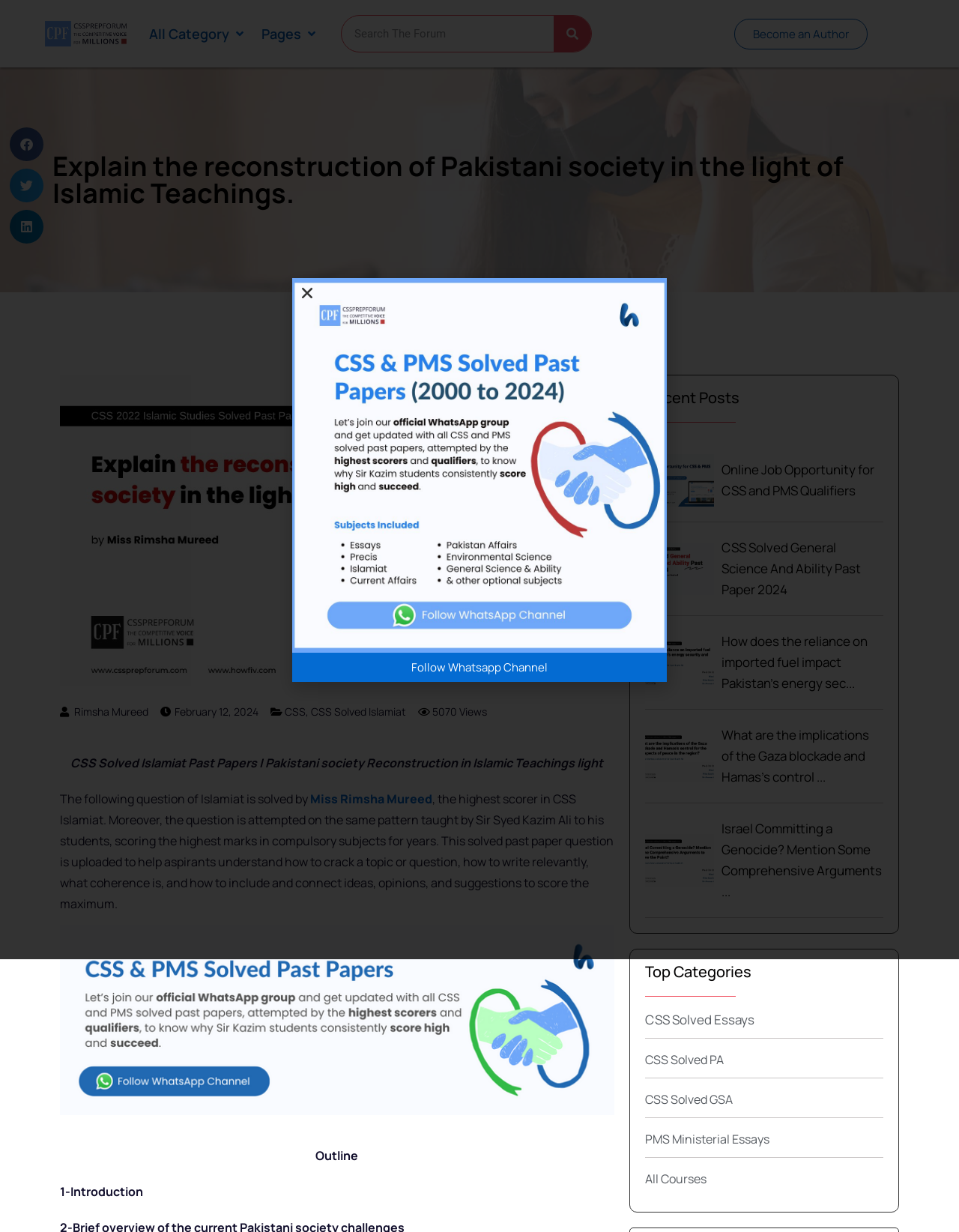Given the description: "aria-label="next-page"", determine the bounding box coordinates of the UI element. The coordinates should be formatted as four float numbers between 0 and 1, [left, top, right, bottom].

None